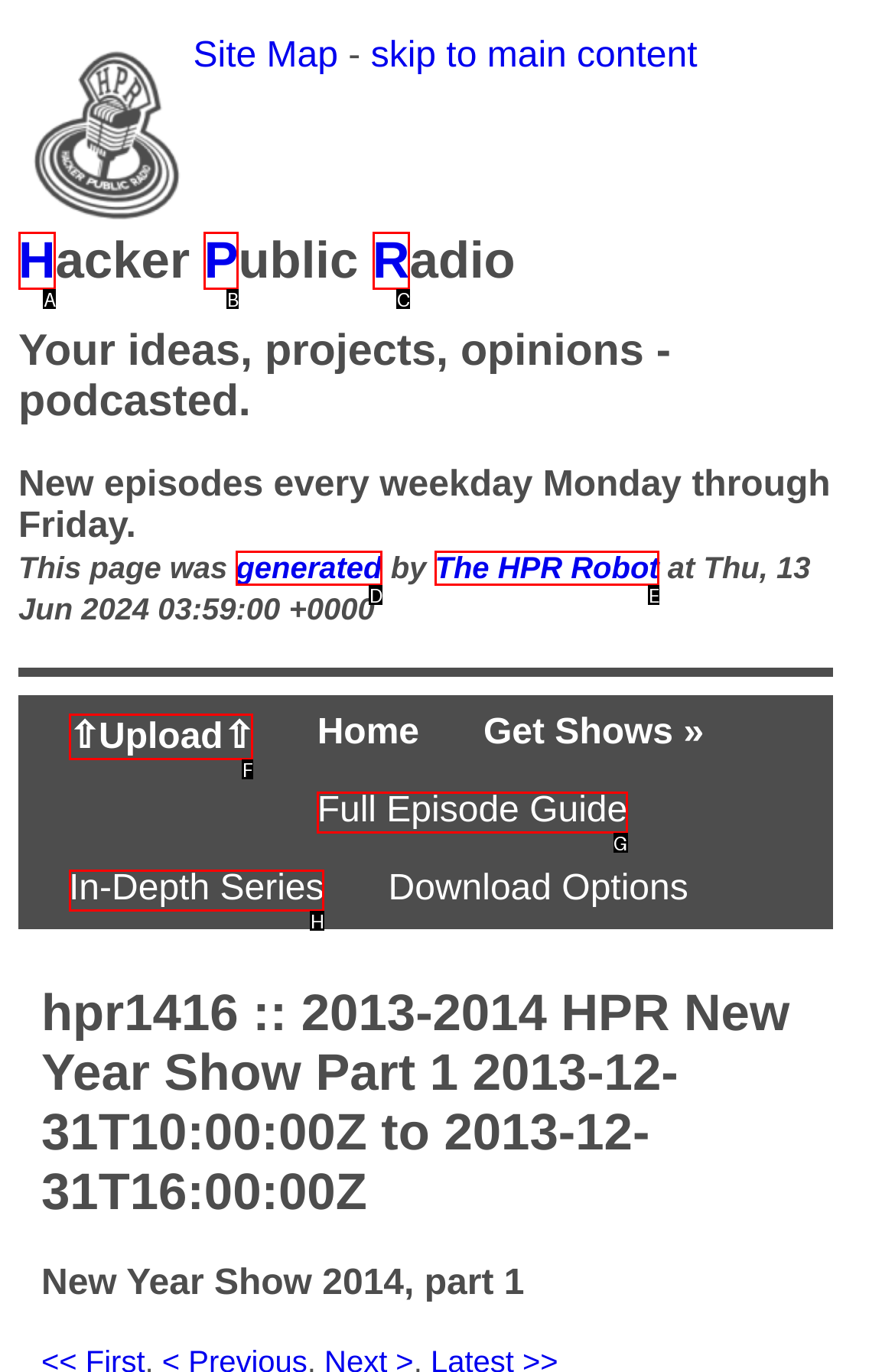Identify which HTML element aligns with the description: P
Answer using the letter of the correct choice from the options available.

B